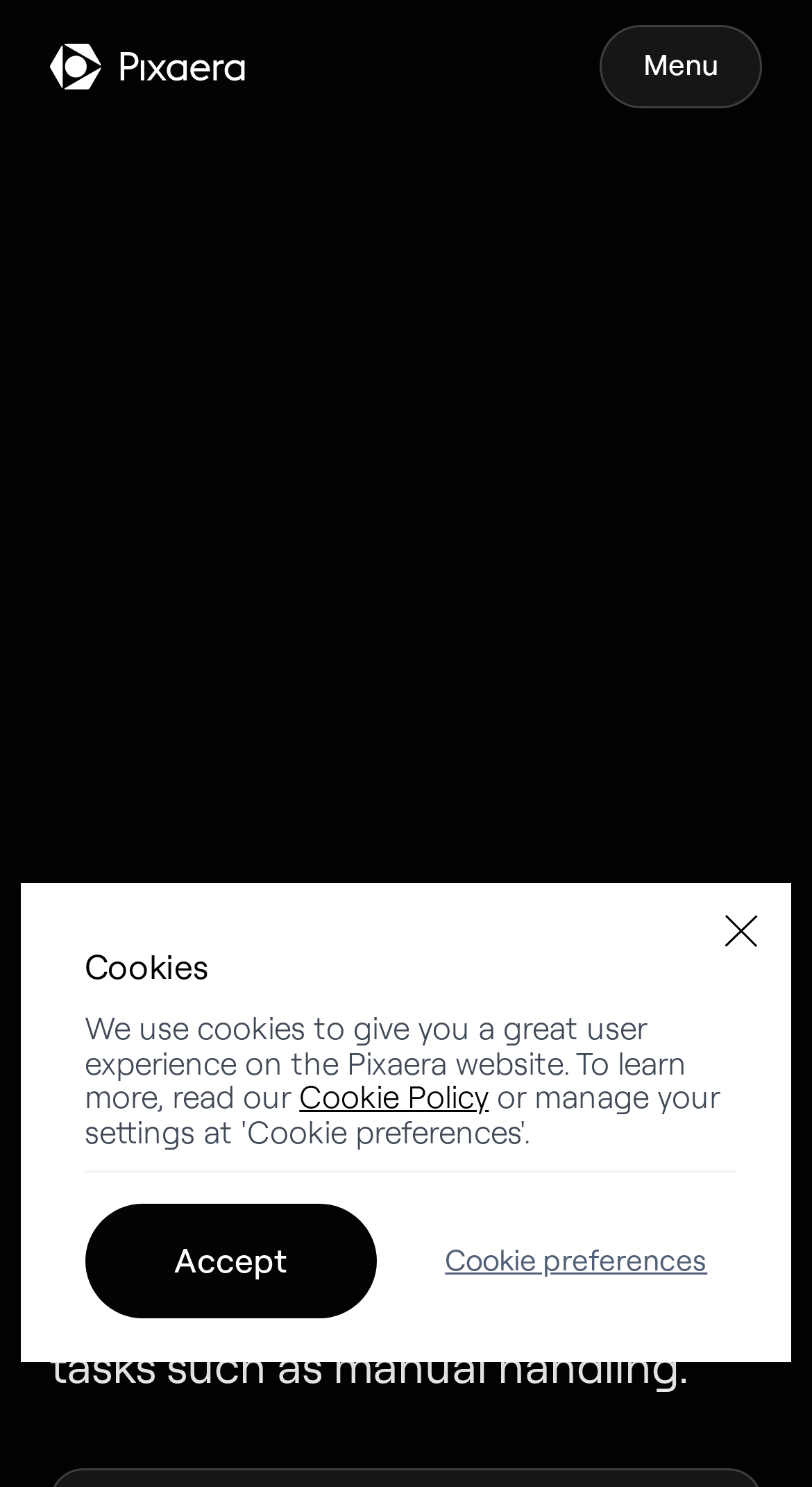Answer with a single word or phrase: 
What type of training is provided?

Welding safety training